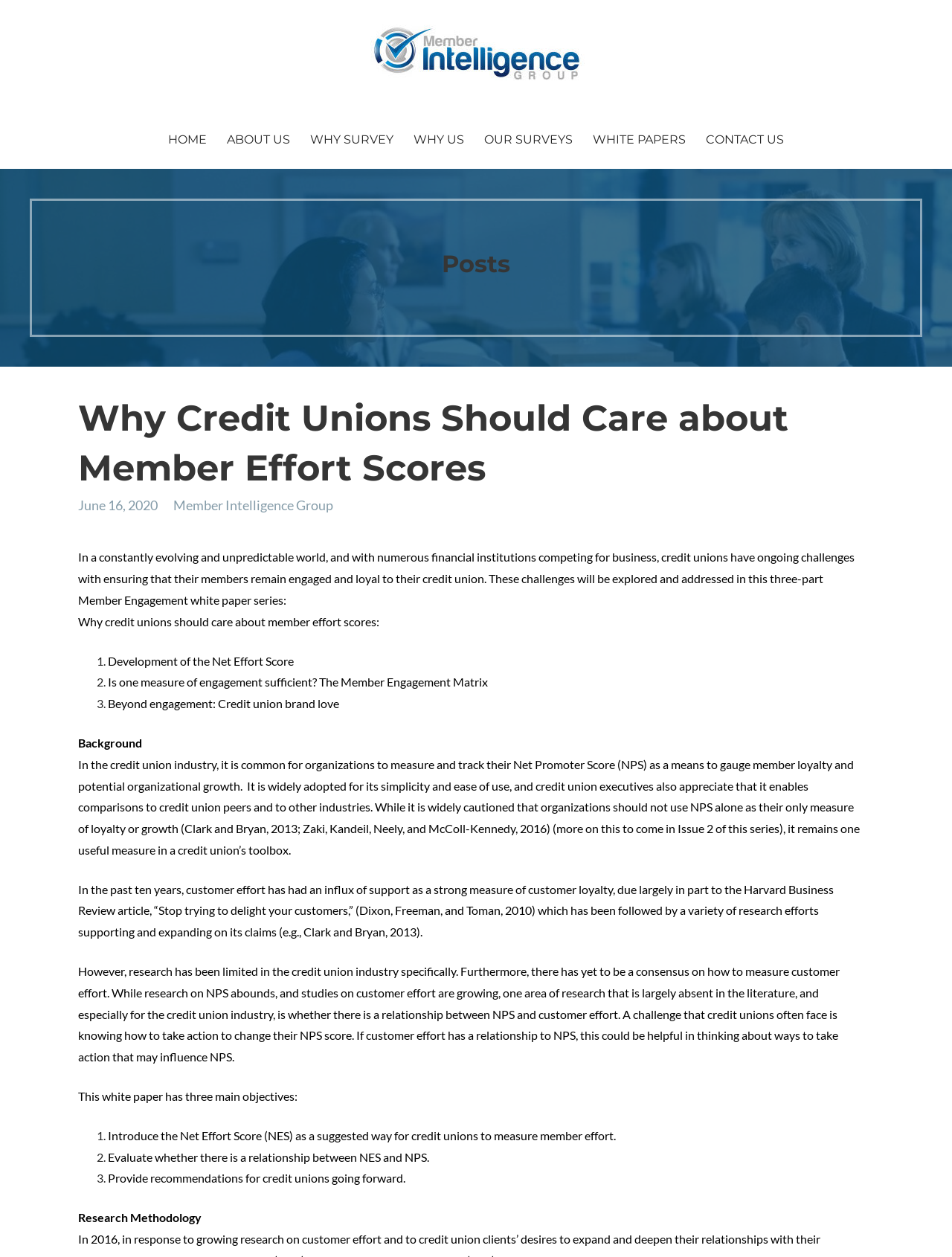Please determine the bounding box coordinates of the element to click in order to execute the following instruction: "Read the 'Why Credit Unions Should Care about Member Effort Scores' post". The coordinates should be four float numbers between 0 and 1, specified as [left, top, right, bottom].

[0.082, 0.313, 0.906, 0.392]